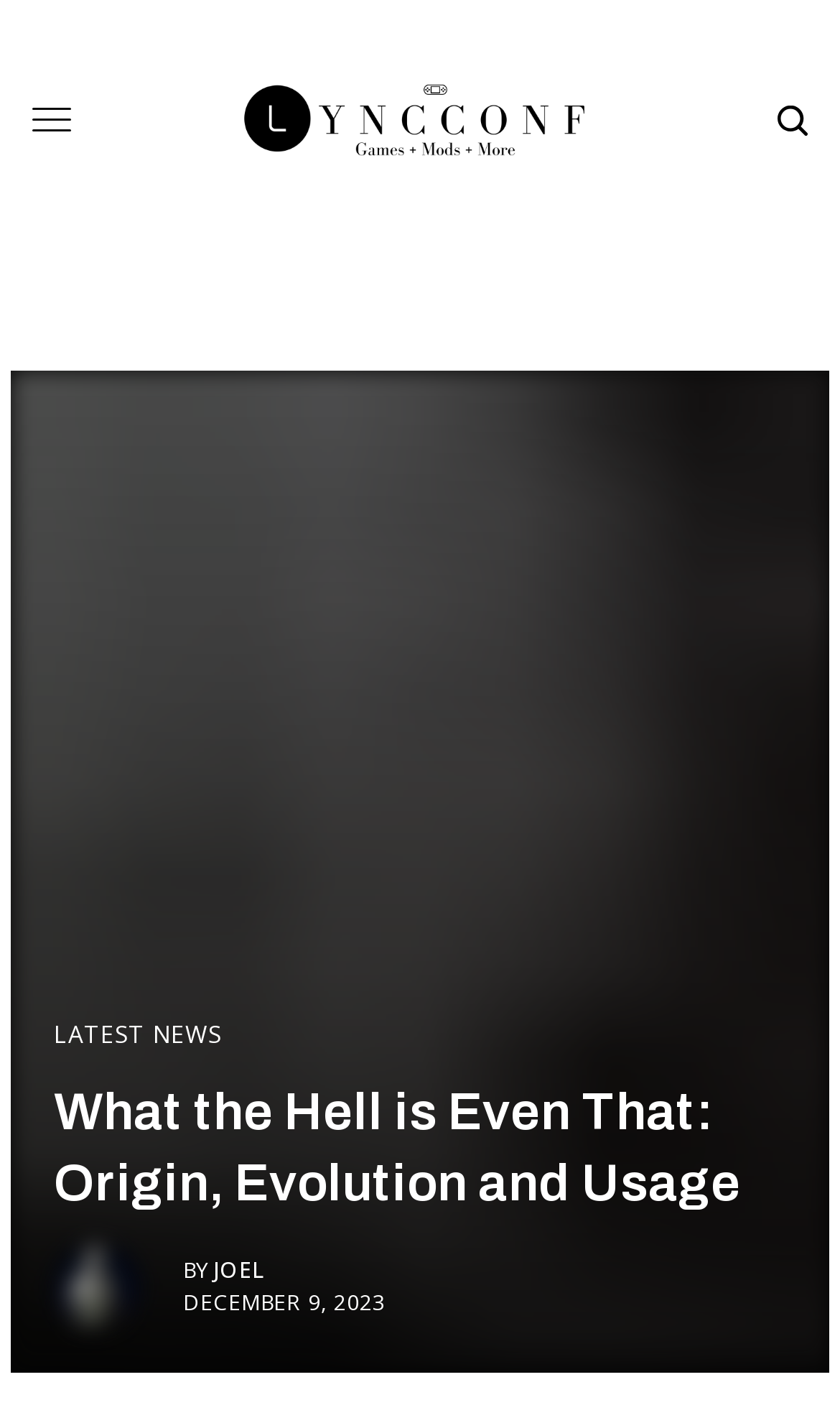Describe all significant elements and features of the webpage.

The webpage is about the origin, evolution, and usage of the phrase "What the hell is even that." At the top left, there is a link to "LyncConf" accompanied by an image with the same name. On the top right, there is a small image with no description.

Below the top section, there is a large image that takes up most of the page, with the phrase "what the hell is even that" as its description. Above this image, there is a header section that contains the title "What the Hell is Even That: Origin, Evolution and Usage" in a prominent heading. To the left of the title, there is a link to "LATEST NEWS".

Below the title, there is a byline section that includes the text "BY" followed by a link to the author's name, "JOEL", and the date "DECEMBER 9, 2023". The byline section is positioned above the large image. Overall, the webpage has a simple layout with a focus on the main image and title.